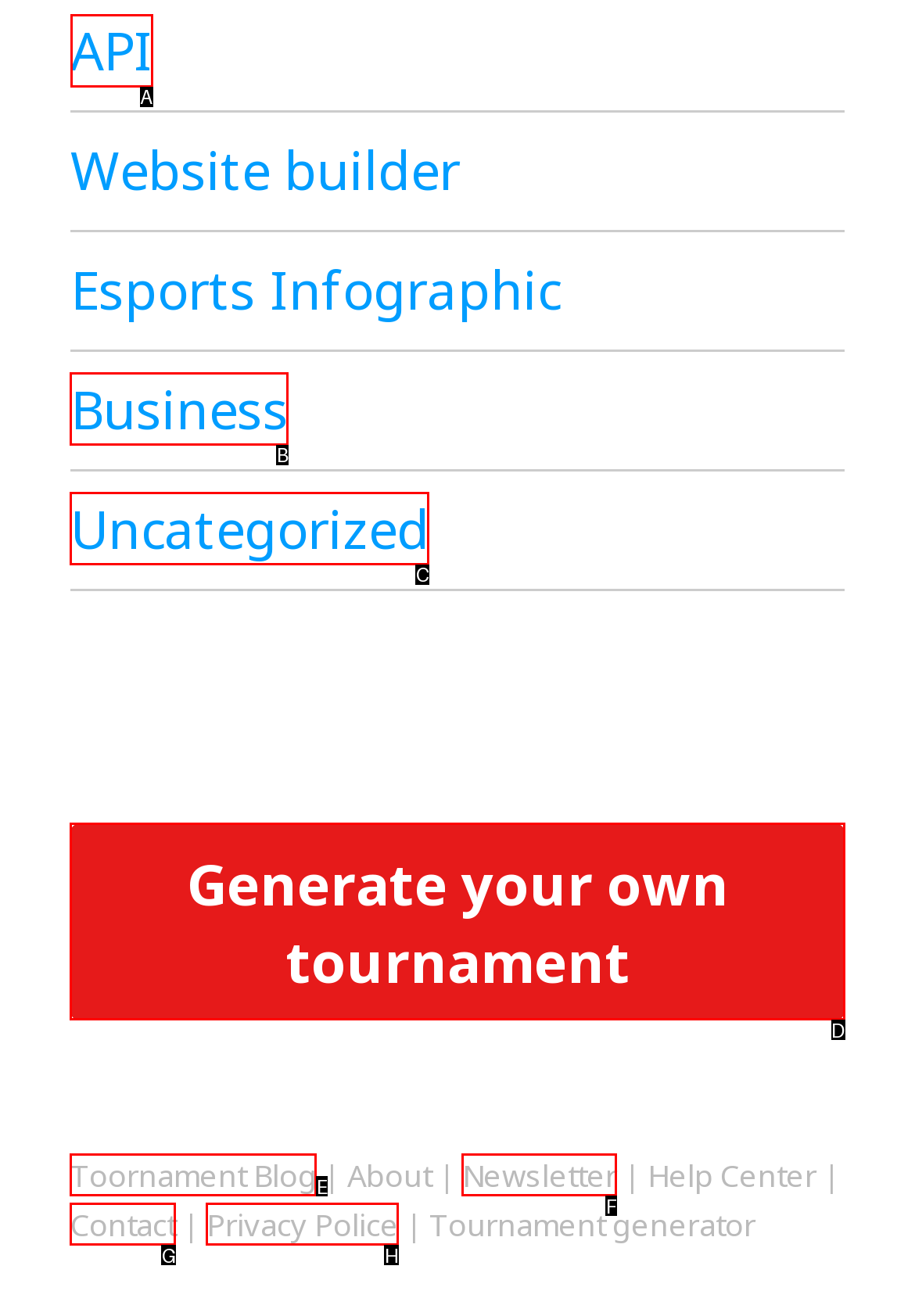Choose the UI element to click on to achieve this task: Click on API. Reply with the letter representing the selected element.

A